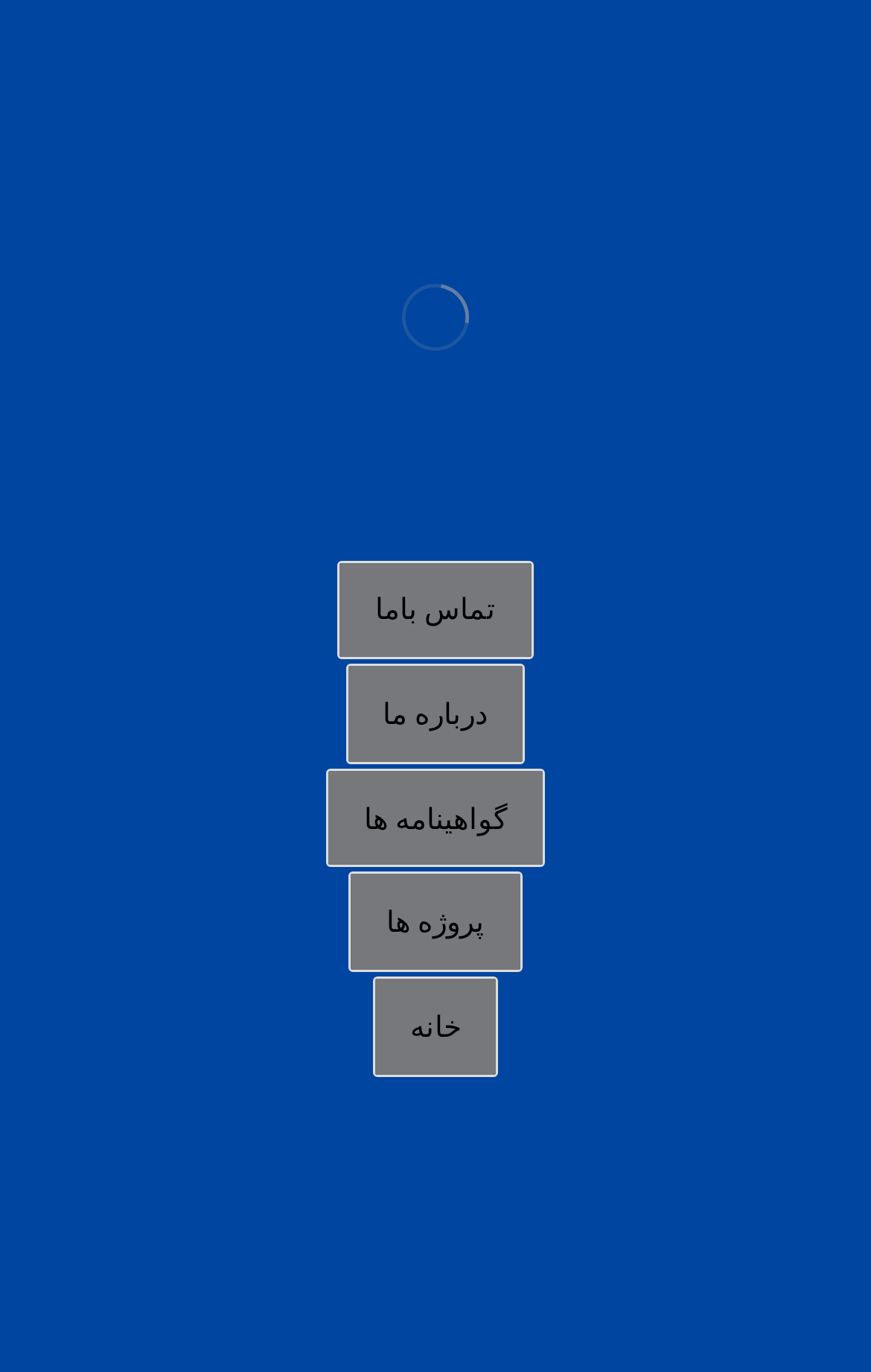Determine the bounding box coordinates of the region to click in order to accomplish the following instruction: "check situs s77 terpercaya". Provide the coordinates as four float numbers between 0 and 1, specifically [left, top, right, bottom].

[0.369, 0.165, 0.631, 0.19]